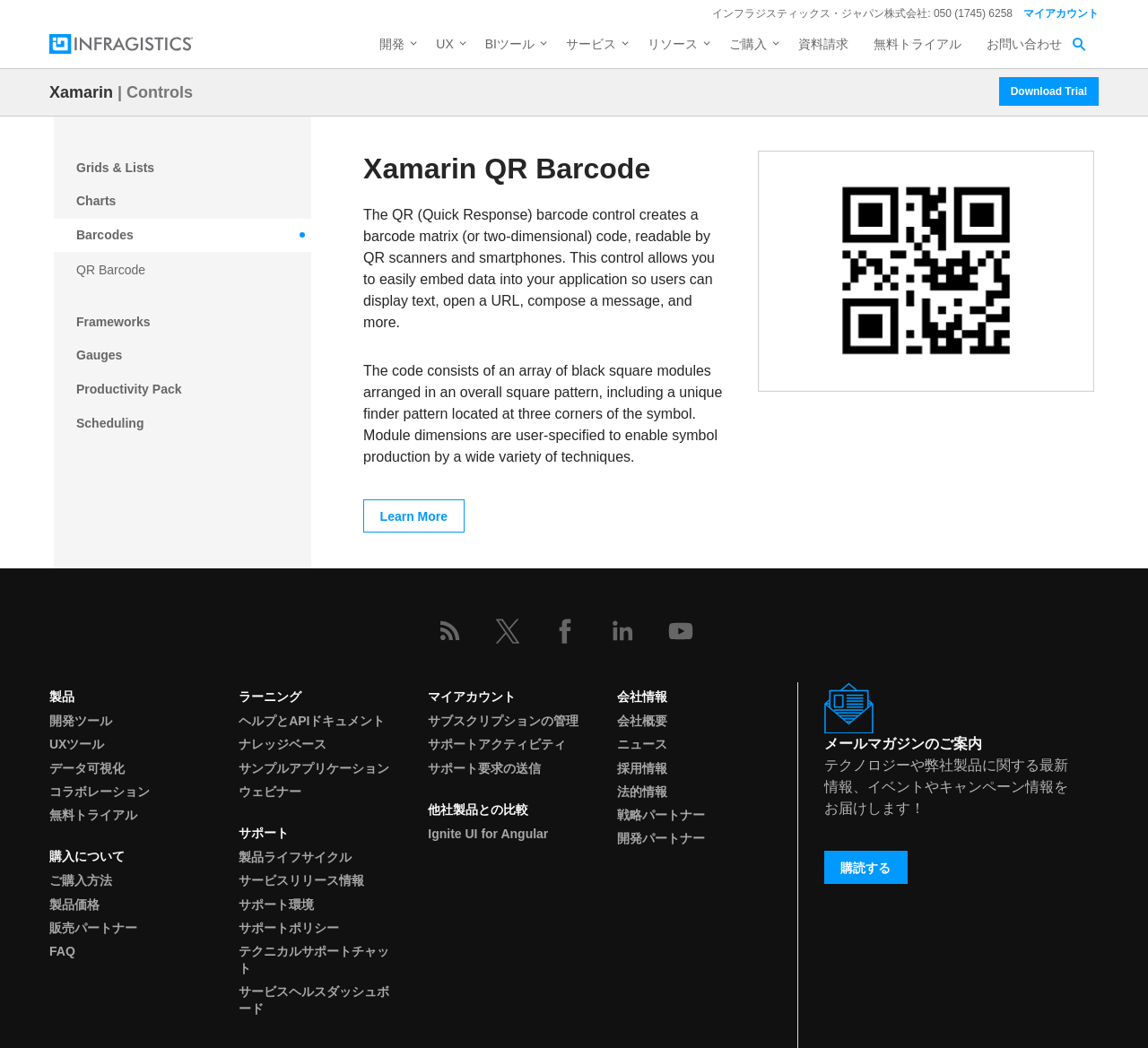Please specify the bounding box coordinates for the clickable region that will help you carry out the instruction: "Learn more about Xamarin QR Barcode".

[0.316, 0.476, 0.404, 0.508]